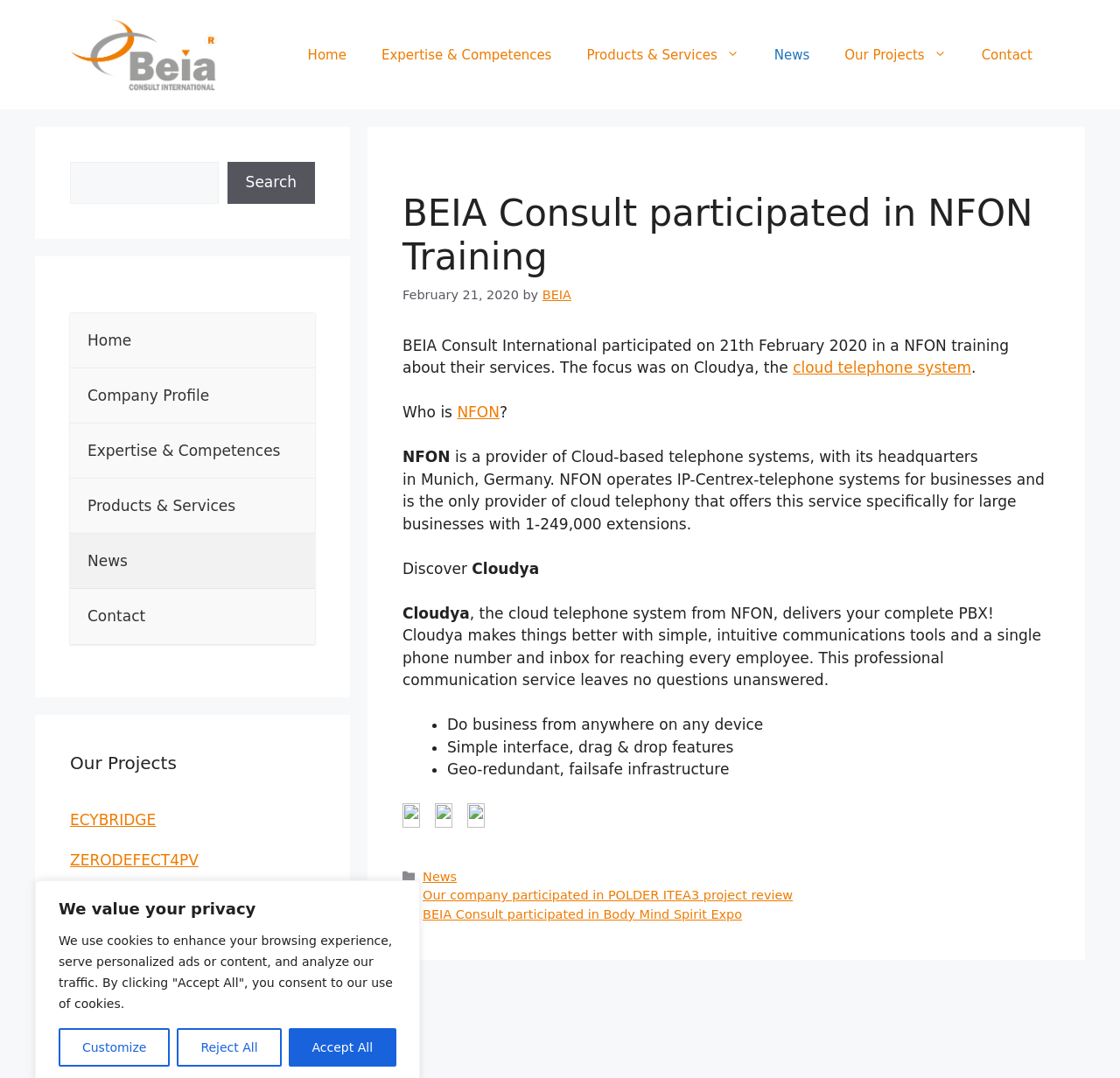Please locate the bounding box coordinates for the element that should be clicked to achieve the following instruction: "Read more about 'Cloudya'". Ensure the coordinates are given as four float numbers between 0 and 1, i.e., [left, top, right, bottom].

[0.708, 0.333, 0.867, 0.349]